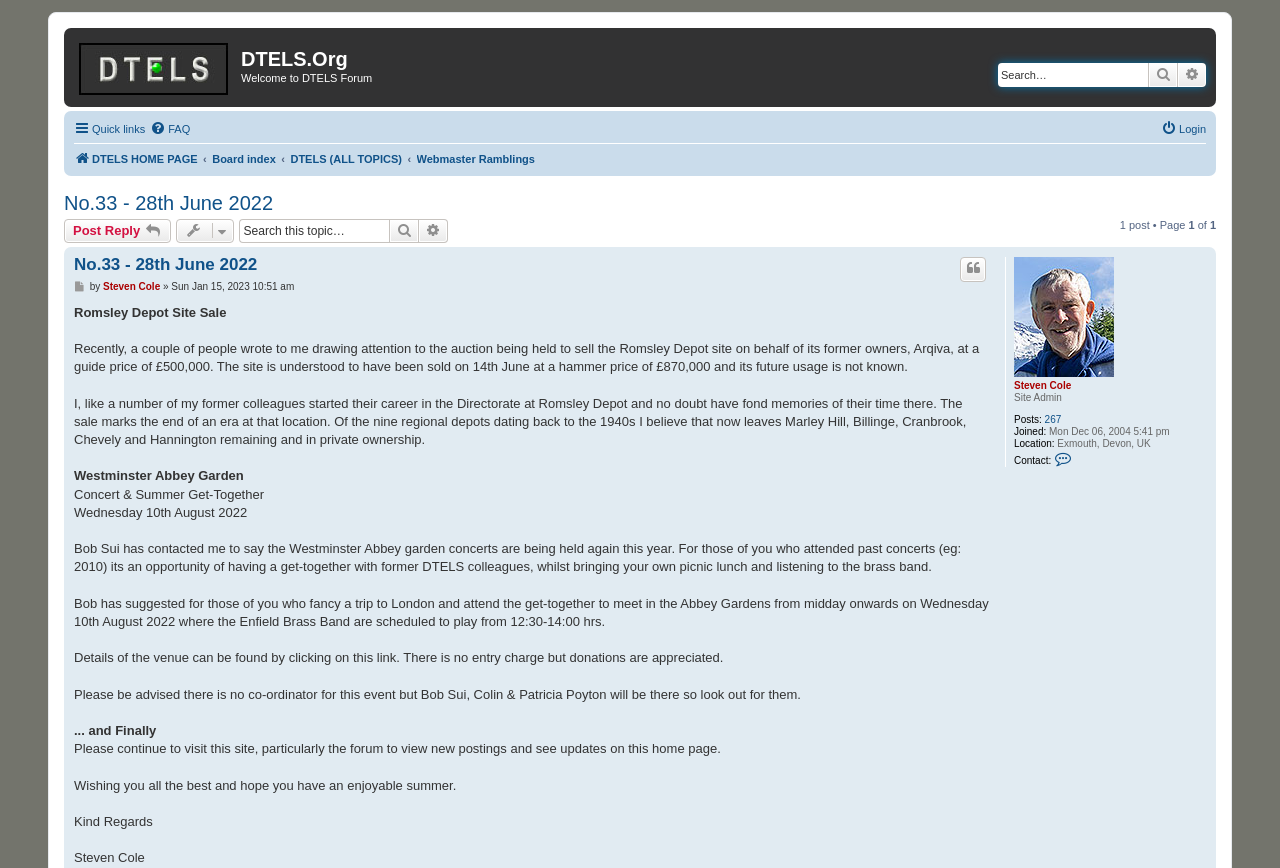Identify the bounding box coordinates for the region of the element that should be clicked to carry out the instruction: "Click on the 'Home' link". The bounding box coordinates should be four float numbers between 0 and 1, i.e., [left, top, right, bottom].

None